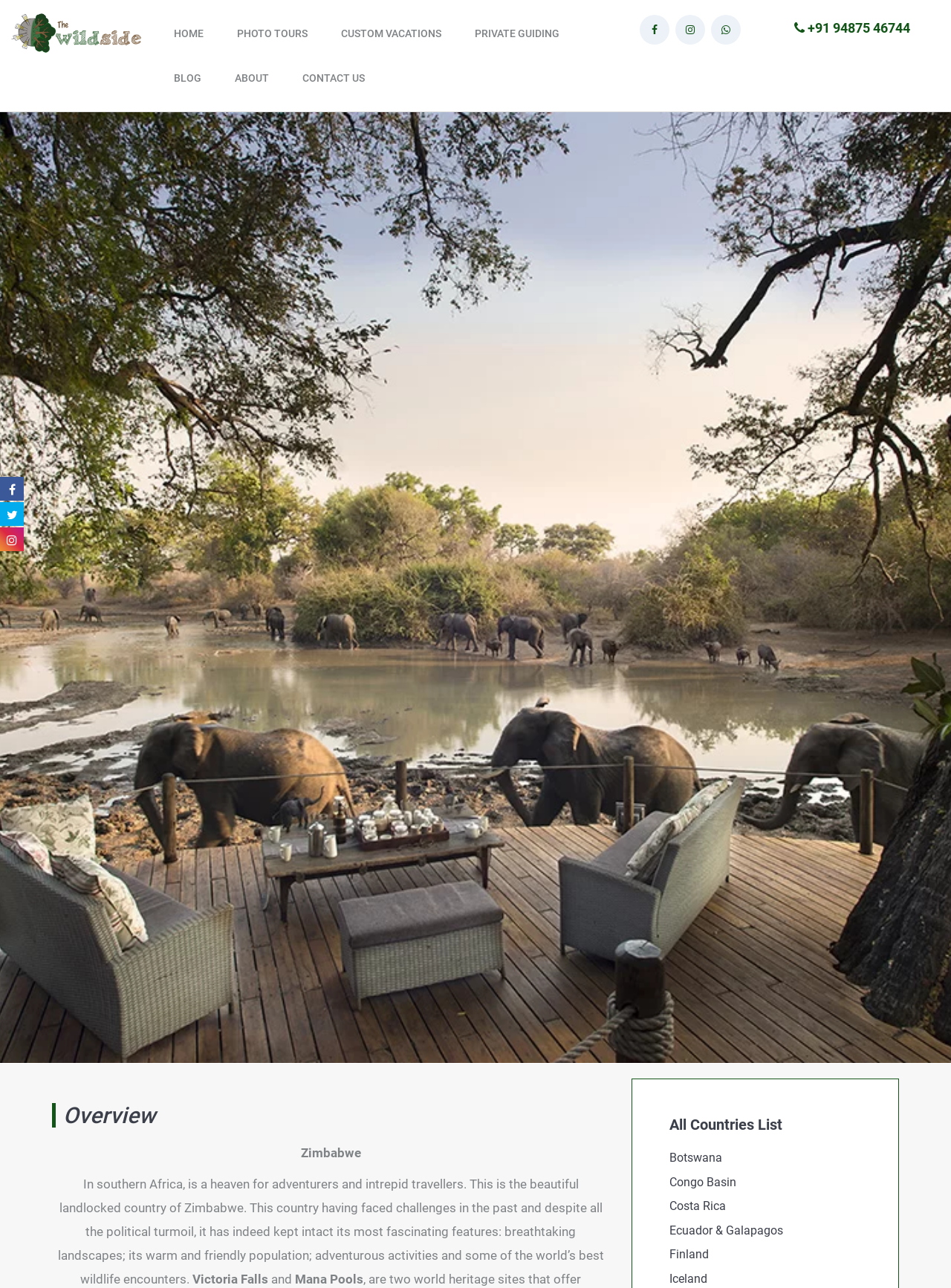Provide the bounding box coordinates, formatted as (top-left x, top-left y, bottom-right x, bottom-right y), with all values being floating point numbers between 0 and 1. Identify the bounding box of the UI element that matches the description: About

[0.247, 0.046, 0.318, 0.077]